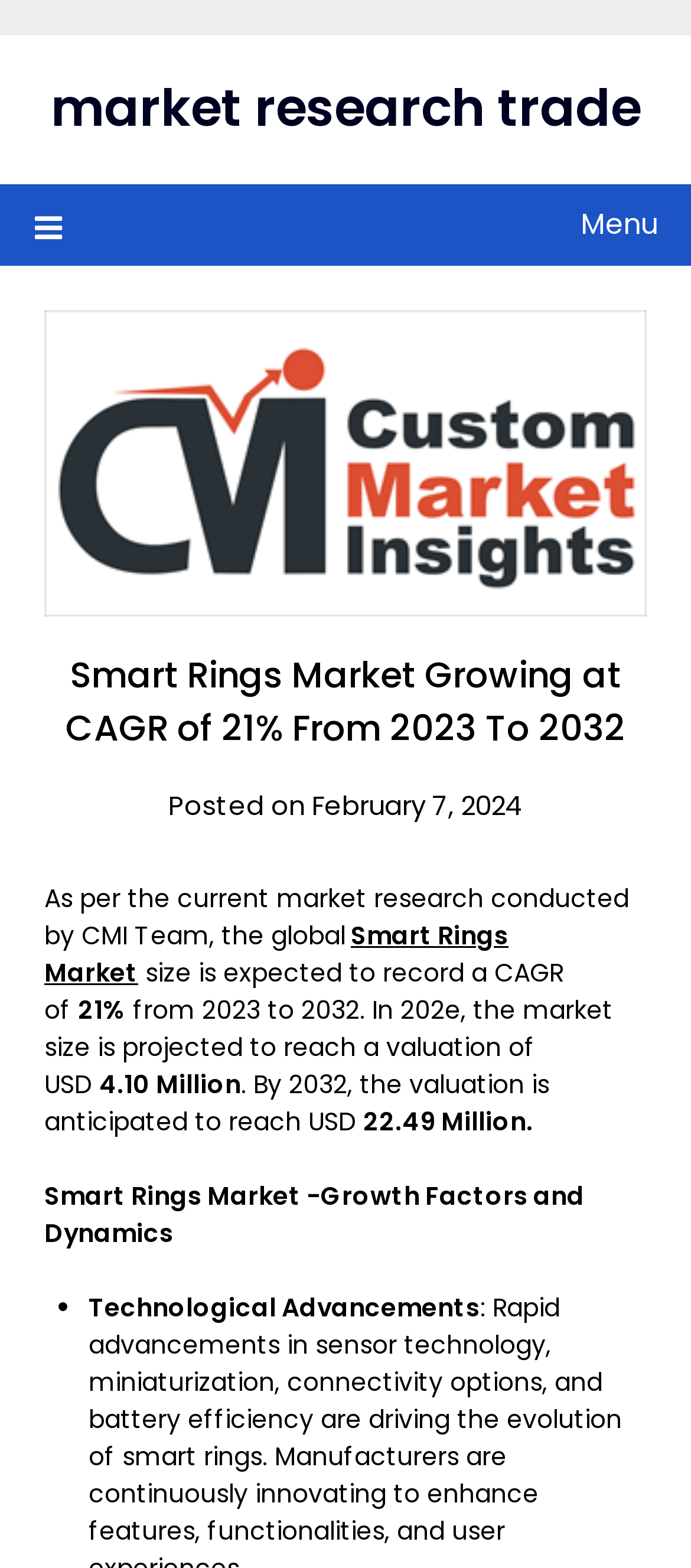What is one of the growth factors of the Smart Rings Market?
Provide a detailed answer to the question using information from the image.

The webpage lists 'Technological Advancements' as one of the growth factors and dynamics of the Smart Rings Market, as indicated by the bullet point '• Technological Advancements'.